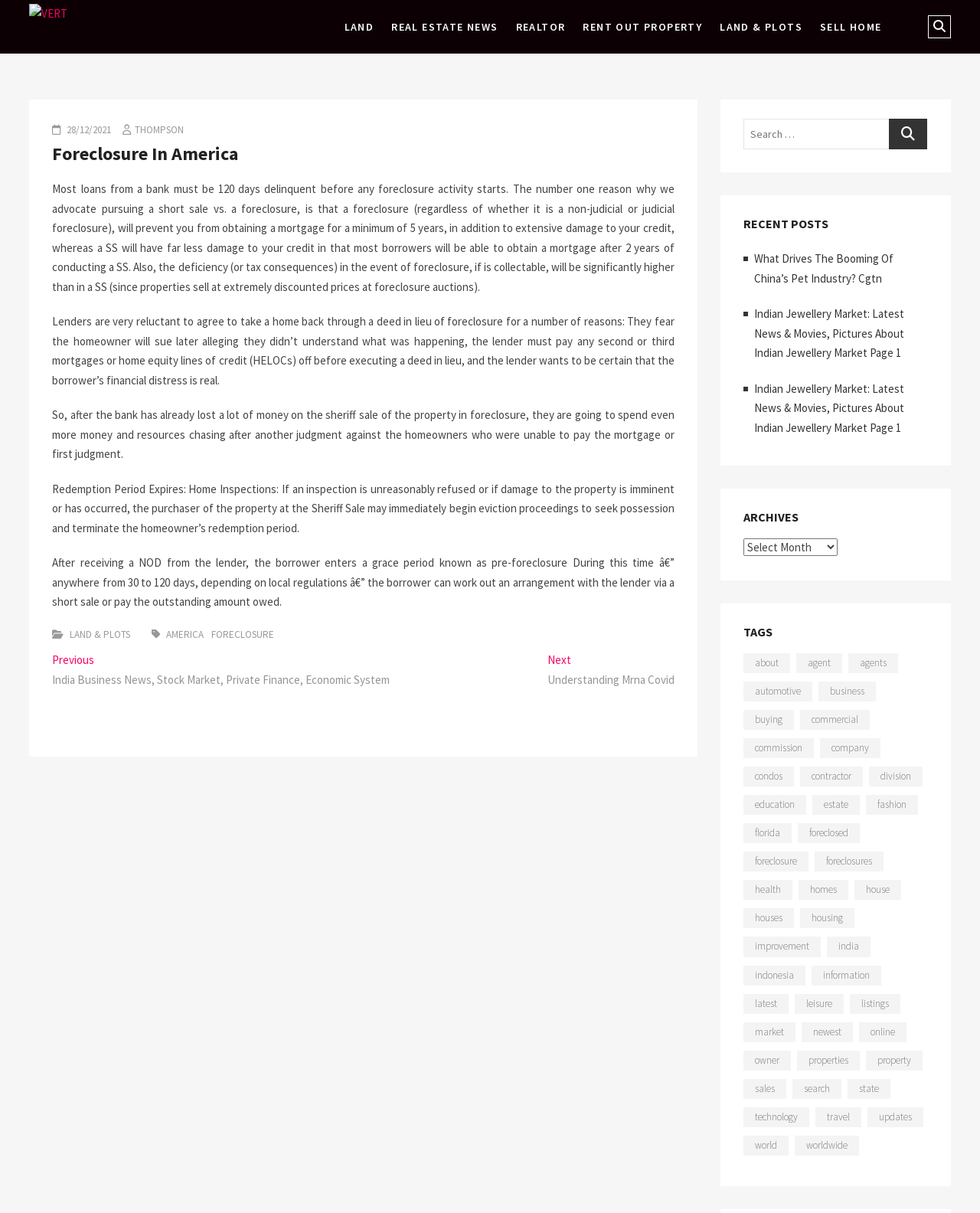Offer a meticulous caption that includes all visible features of the webpage.

The webpage is about foreclosure in America, specifically providing information on house and home improvement. At the top, there is a navigation menu with links to "LAND", "REAL ESTATE NEWS", "REALTOR", "RENT OUT PROPERTY", "LAND & PLOTS", and "SELL HOME". On the top right, there is a search button with a magnifying glass icon.

Below the navigation menu, there is a main content area with an article about foreclosure. The article has a heading "Foreclosure In America" and several paragraphs of text discussing the process of foreclosure, its consequences, and alternatives such as short sales. The text is divided into sections with headings and includes links to related topics.

To the right of the article, there is a sidebar with several sections. The first section is titled "RECENT POSTS" and lists several links to recent articles. Below that, there is a section titled "ARCHIVES" with a dropdown menu. Further down, there is a section titled "TAGS" with a long list of links to various topics related to real estate and foreclosure.

At the bottom of the page, there is a section titled "Posts" with links to previous and next posts. There is also a search box with a button to submit a search query.